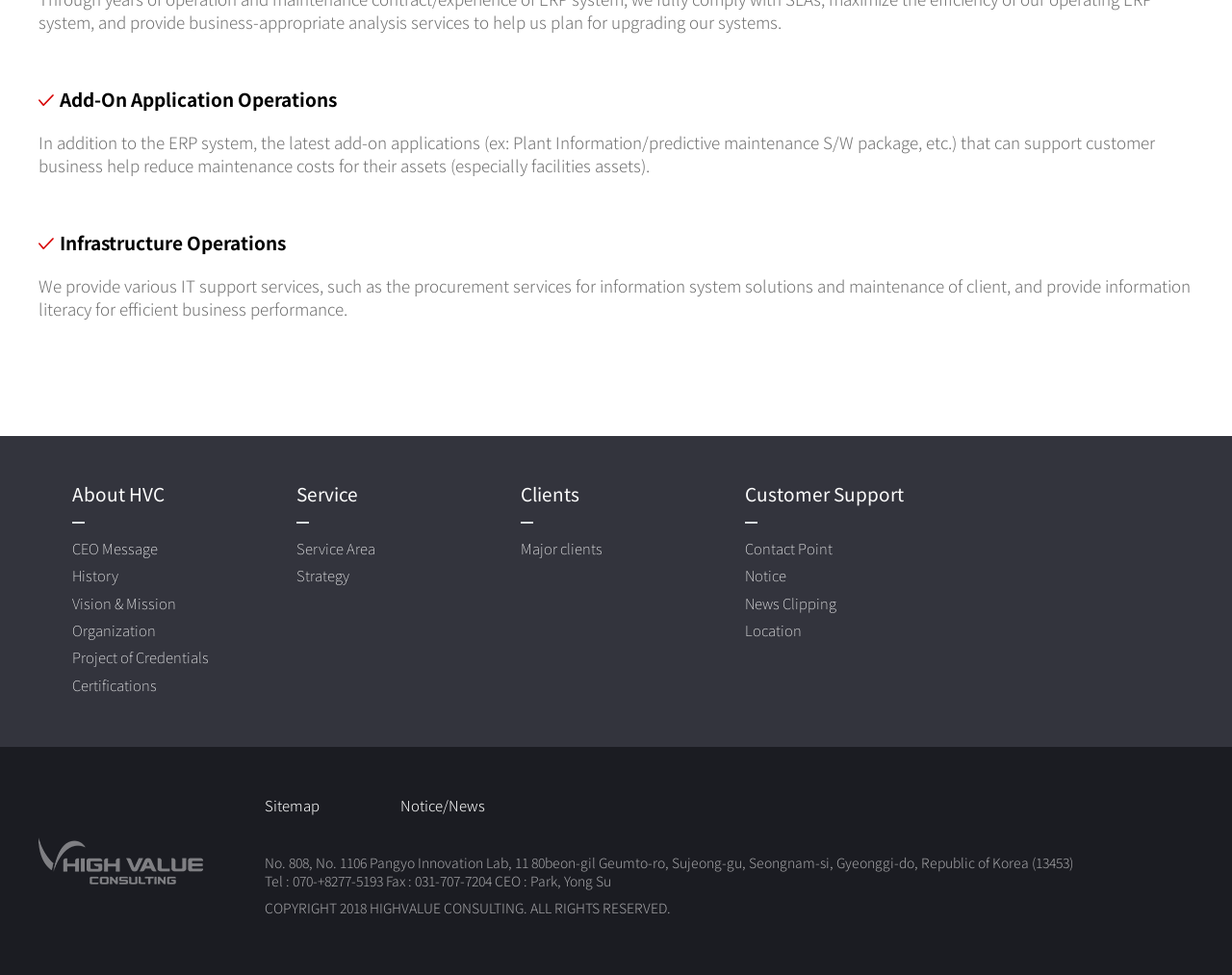Based on the element description: "Certifications", identify the UI element and provide its bounding box coordinates. Use four float numbers between 0 and 1, [left, top, right, bottom].

[0.059, 0.692, 0.127, 0.713]